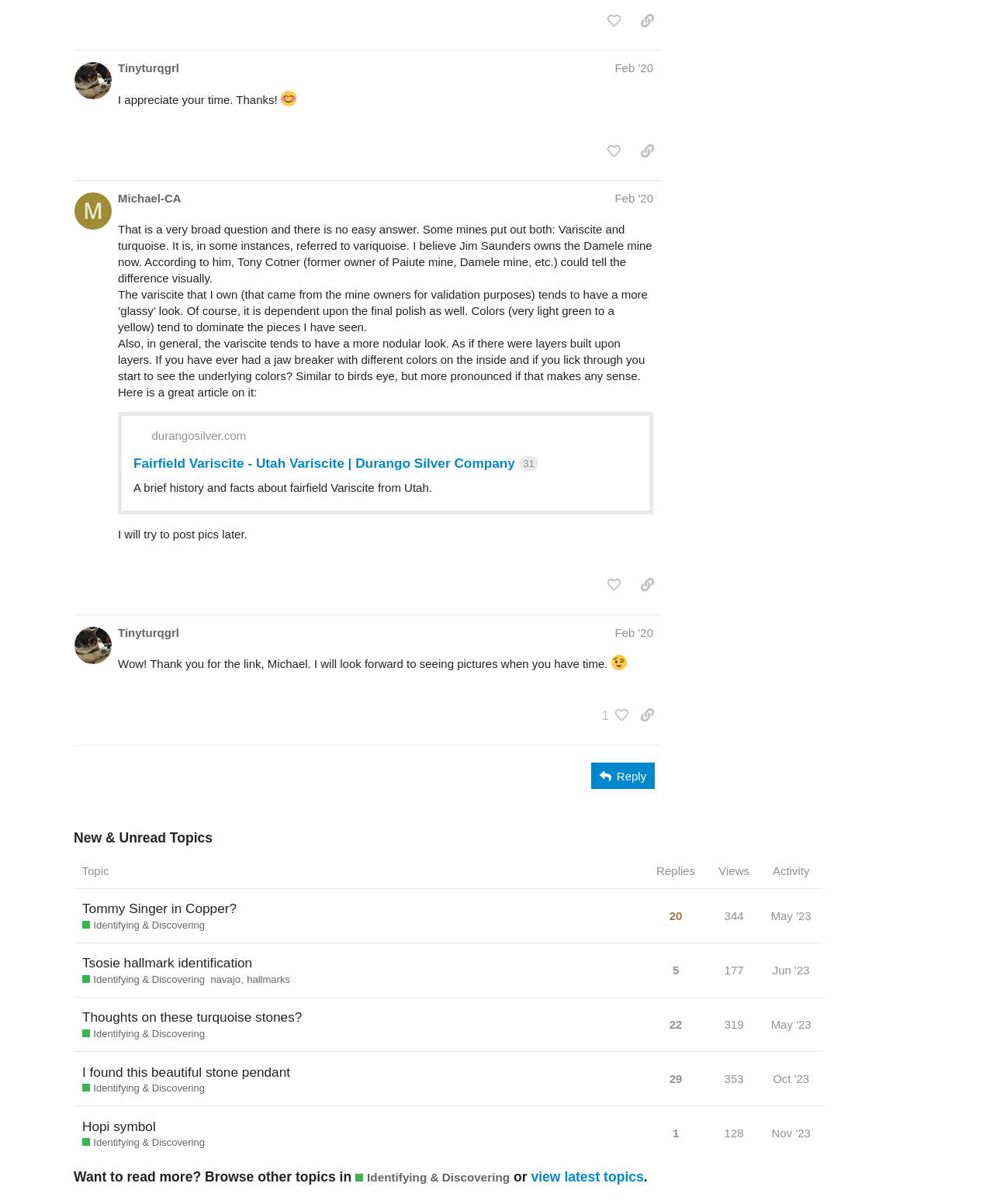What is the name of the mine mentioned in post #7?
Using the image, respond with a single word or phrase.

Damele mine